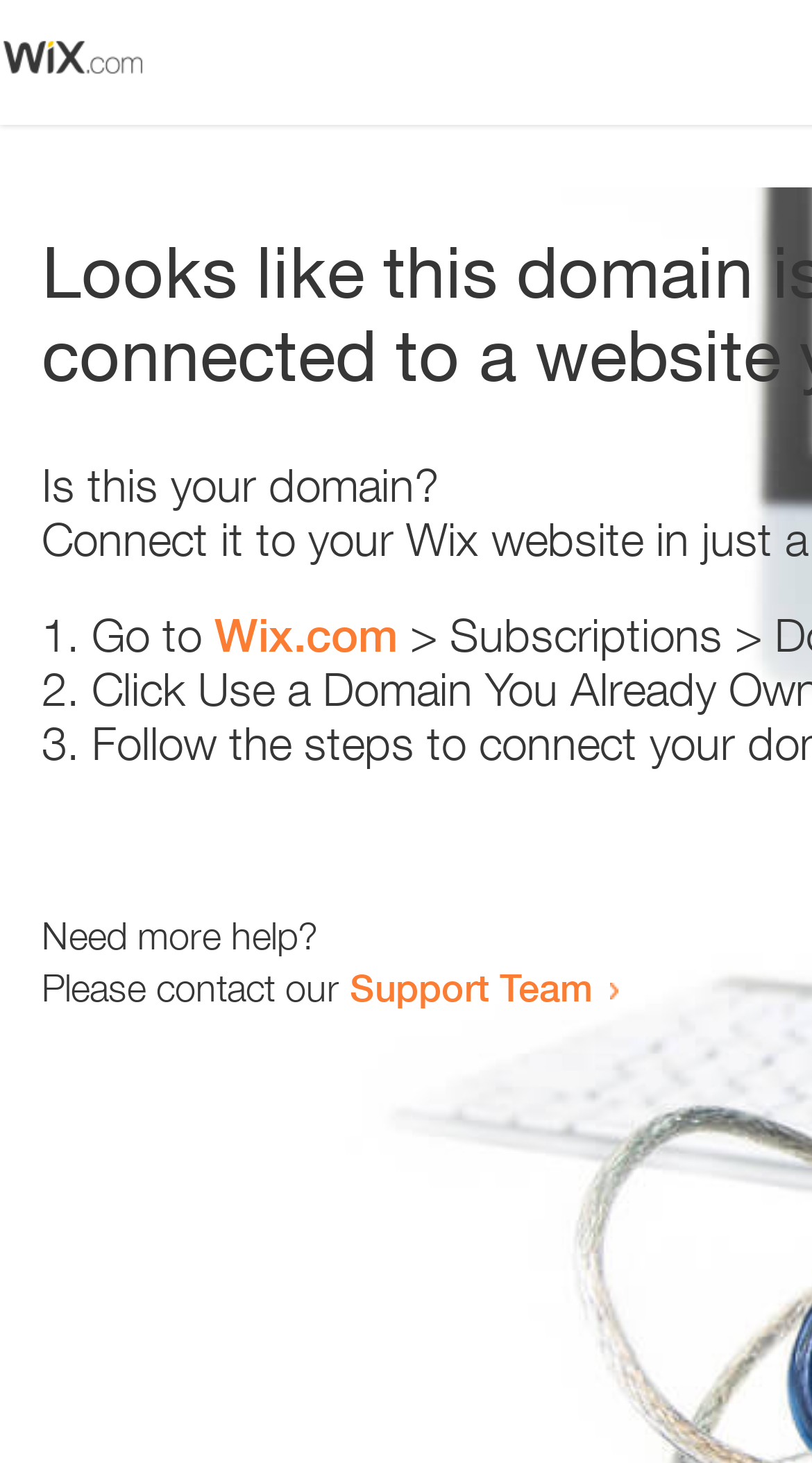Please predict the bounding box coordinates (top-left x, top-left y, bottom-right x, bottom-right y) for the UI element in the screenshot that fits the description: Support Team

[0.431, 0.659, 0.731, 0.69]